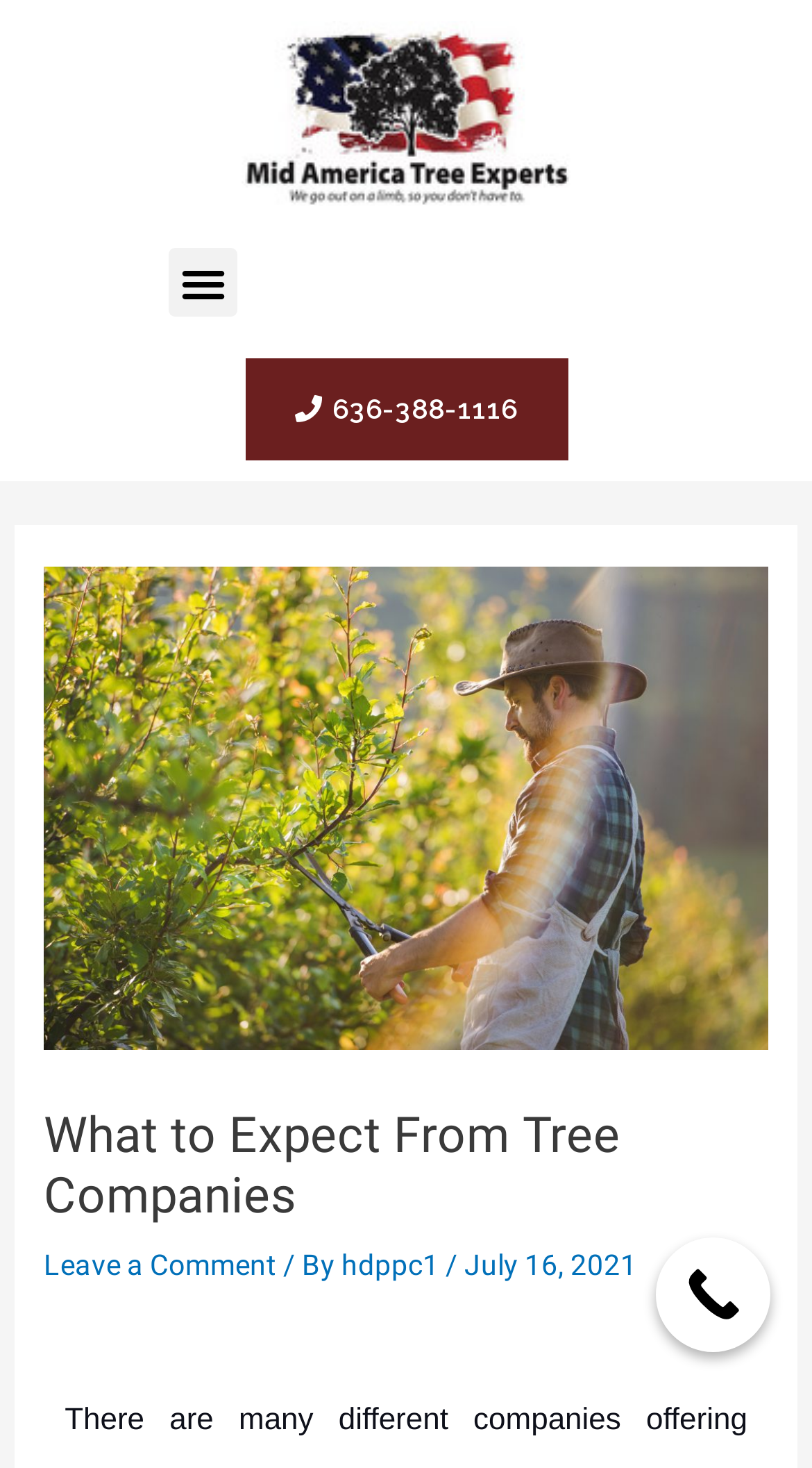What is the name of the company?
Using the image, provide a detailed and thorough answer to the question.

I found the company name by looking at the link element with the text 'MID AMERICA TREE EXPERTS' which is located at the top of the page, and also by looking at the image element with the same text.